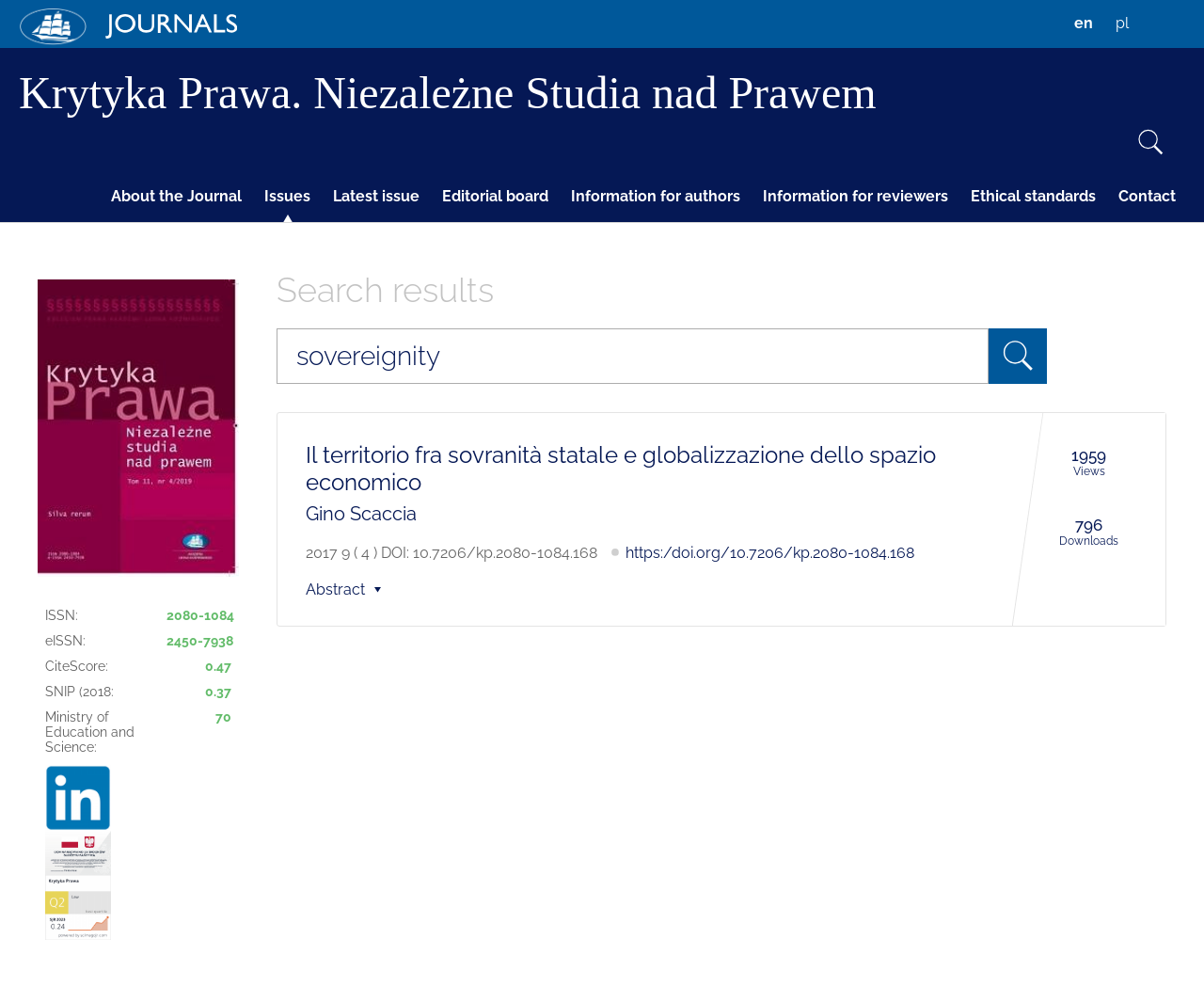Please locate the clickable area by providing the bounding box coordinates to follow this instruction: "Click the link to view information for authors".

[0.466, 0.173, 0.623, 0.225]